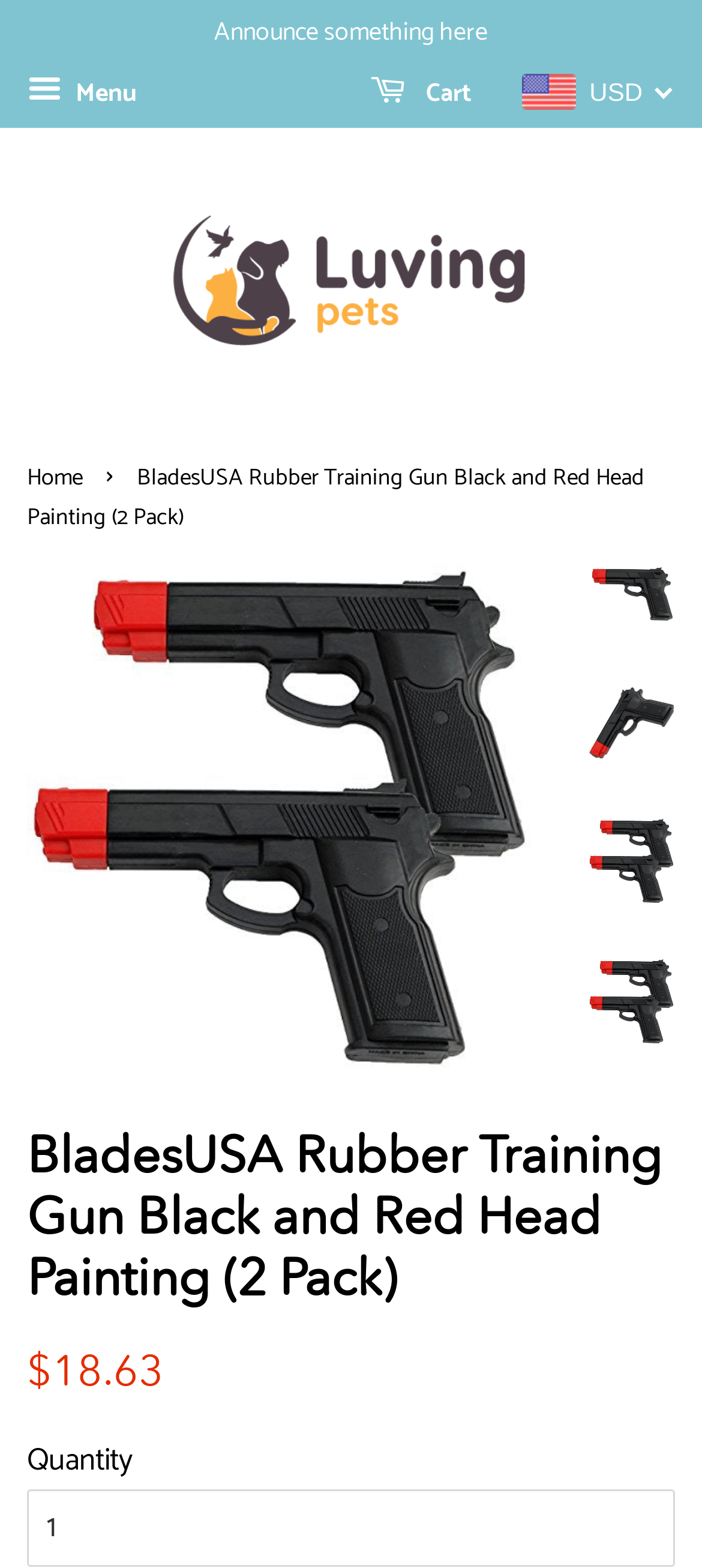Please reply to the following question with a single word or a short phrase:
What is the minimum quantity that can be purchased?

1